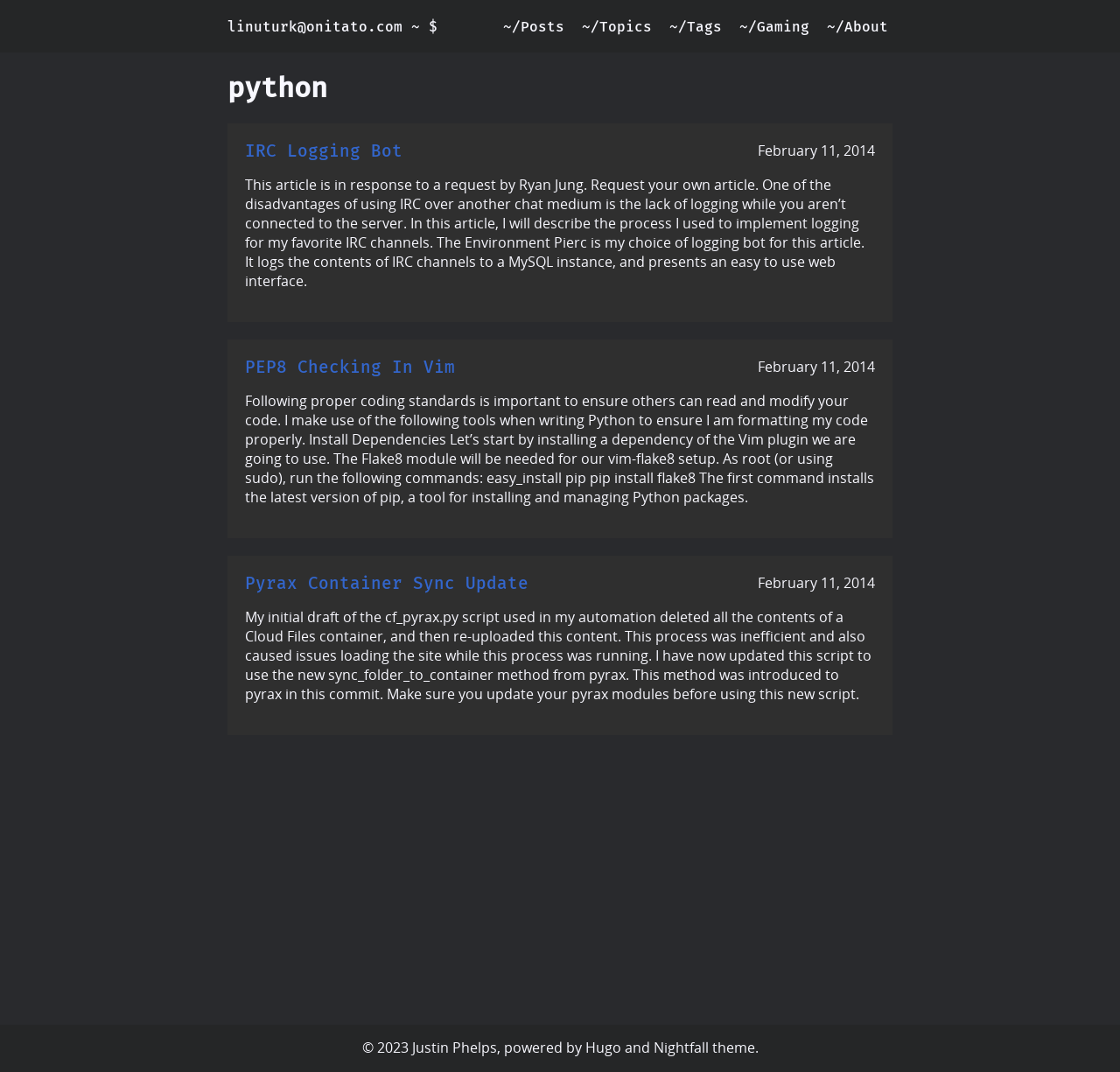Identify the bounding box coordinates of the element to click to follow this instruction: 'learn about pep8 checking in vim'. Ensure the coordinates are four float values between 0 and 1, provided as [left, top, right, bottom].

[0.203, 0.317, 0.797, 0.502]